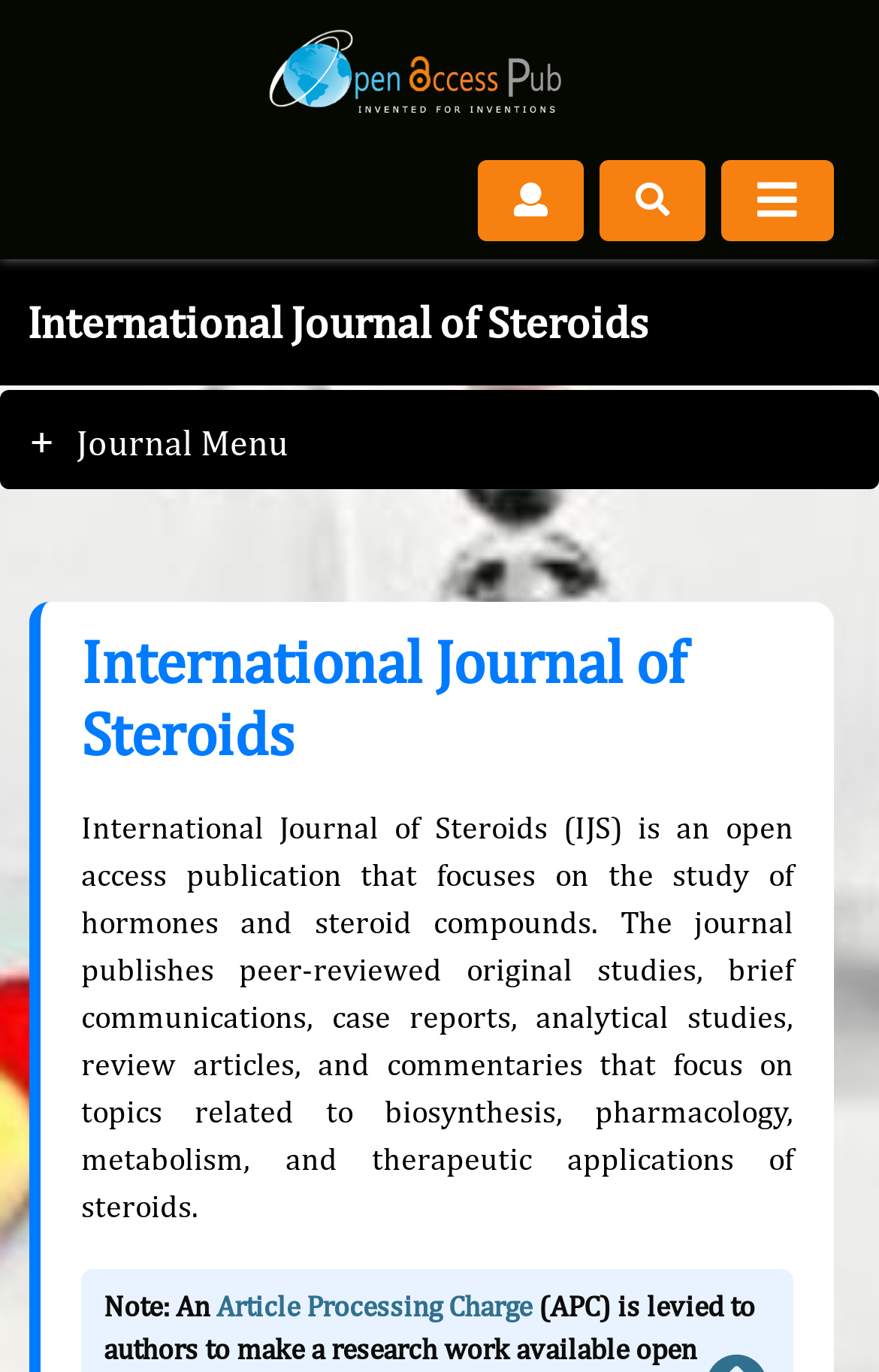Examine the image and give a thorough answer to the following question:
What is the focus of the International Journal of Steroids?

Based on the webpage content, the International Journal of Steroids focuses on the study of hormones and steroid compounds, as stated in the paragraph below the journal's title.